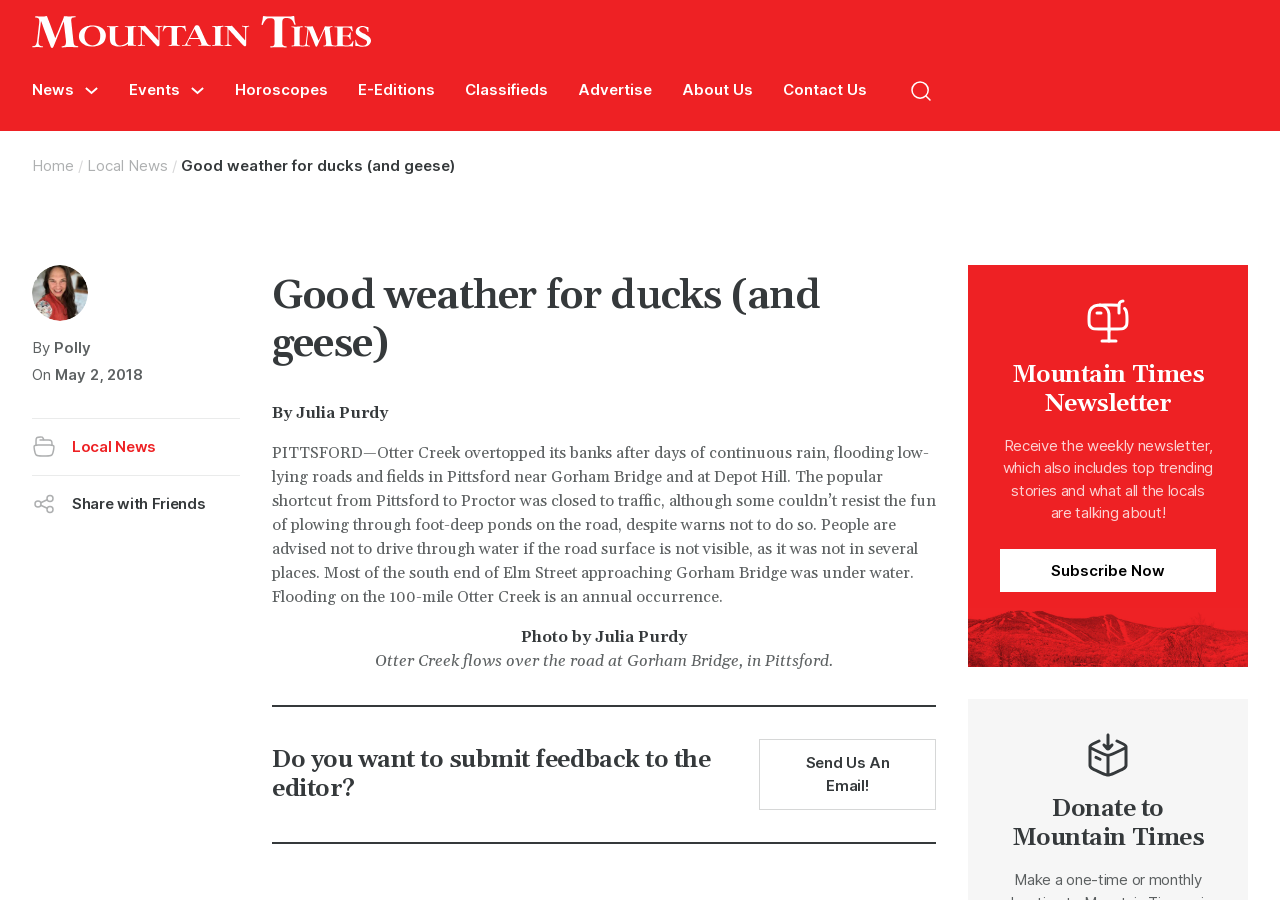Find the bounding box coordinates of the area to click in order to follow the instruction: "Share with Friends".

[0.025, 0.529, 0.188, 0.591]